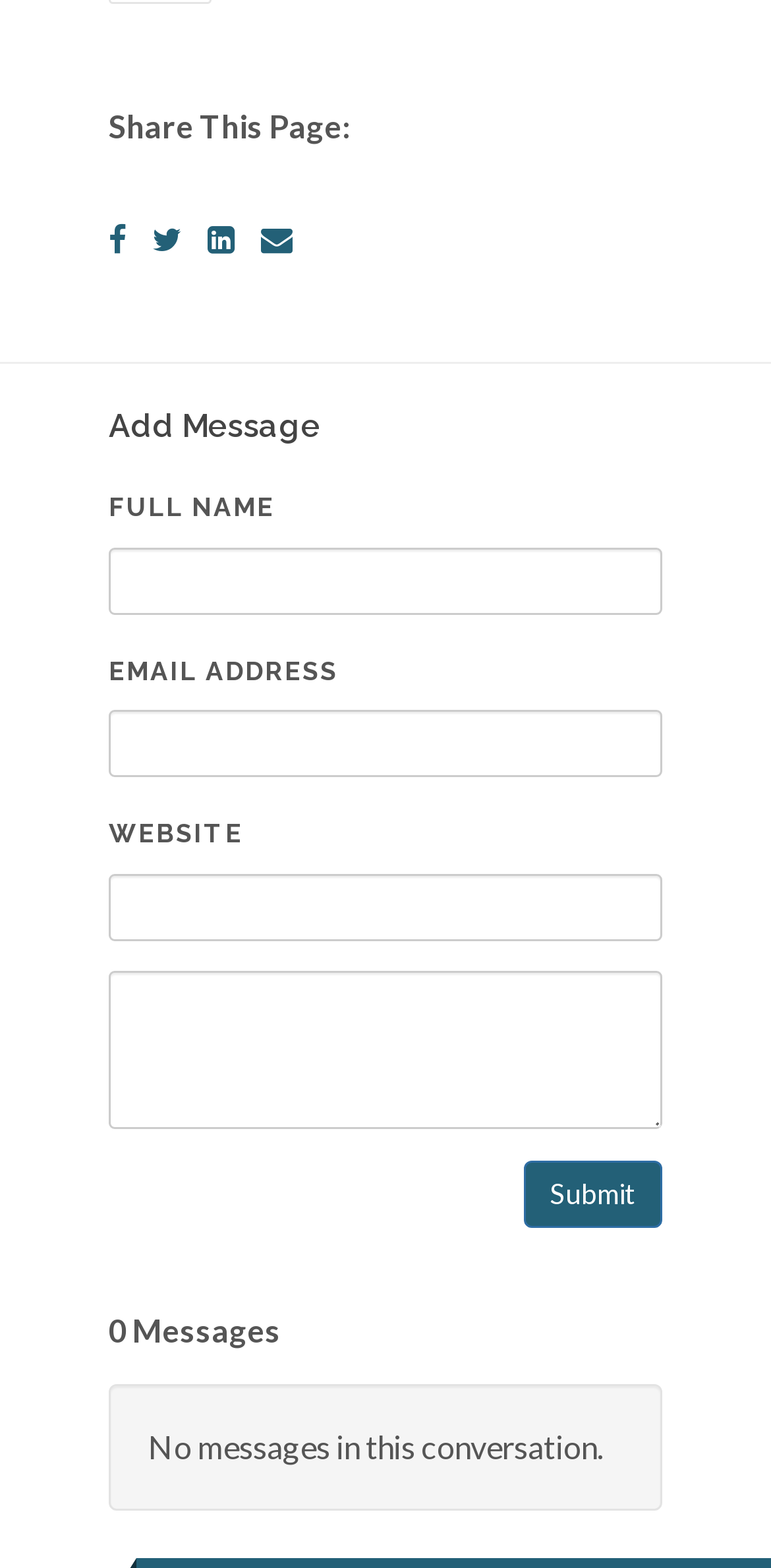Please provide a brief answer to the following inquiry using a single word or phrase:
Is there a separator above the 'Add Message' heading?

Yes